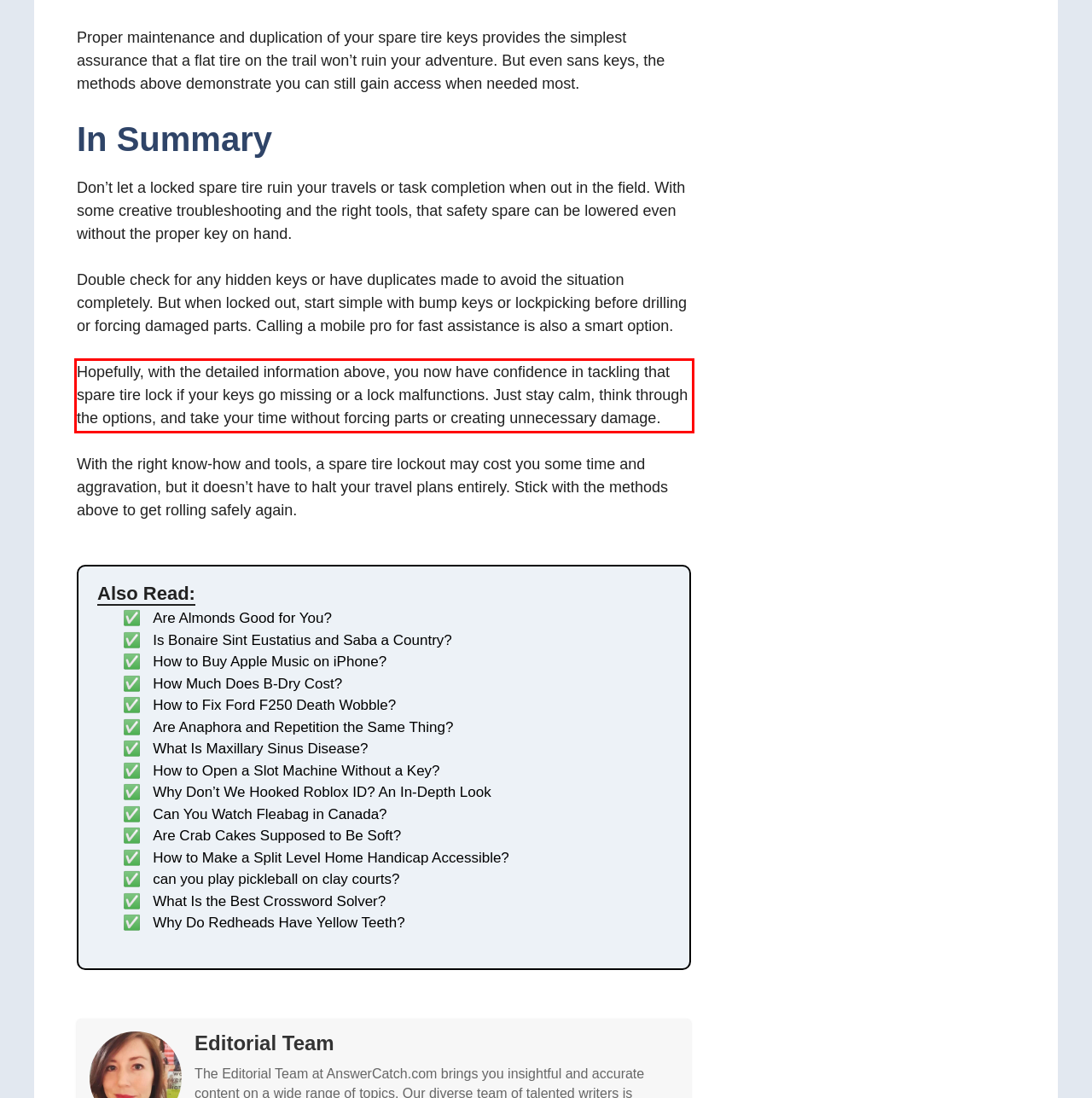Given a webpage screenshot, identify the text inside the red bounding box using OCR and extract it.

Hopefully, with the detailed information above, you now have confidence in tackling that spare tire lock if your keys go missing or a lock malfunctions. Just stay calm, think through the options, and take your time without forcing parts or creating unnecessary damage.